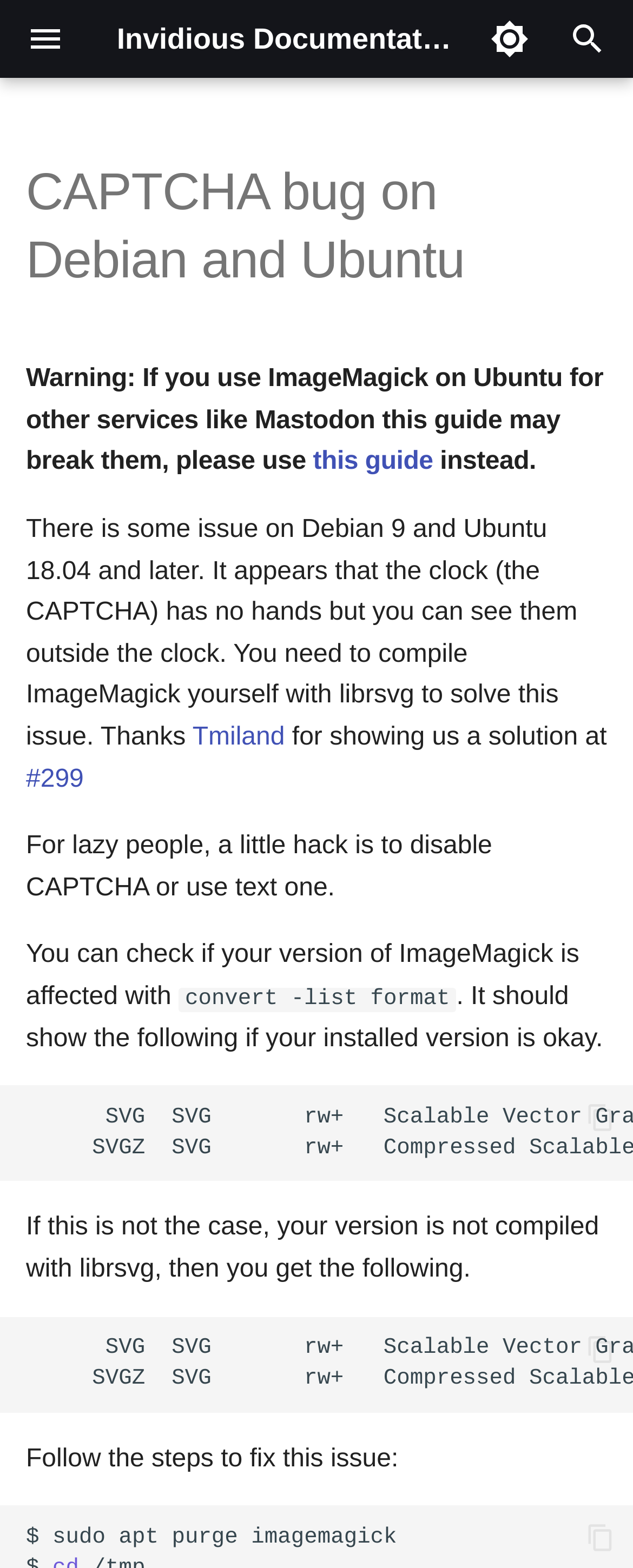Generate a comprehensive description of the webpage content.

The webpage is the official Invidious documentation, which appears to be a comprehensive guide for users, developers, and instance owners. At the top, there is a navigation header with a logo, a "Switch to dark mode" button, and a search bar. Below the header, there are four main sections: General, For Advanced Users, For Public Instances Owners, and For Developers.

The General section contains links to Invidious Instances, Applications, Export YouTube subscriptions, and Frequently Asked Questions. The For Advanced Users section has links to Preferences, Search filters, URL parameters, and other advanced features. The For Public Instances Owners section provides guides on handling takedown notices, hiding Invidious instances behind proxy servers, and improving instance performance. The For Developers section includes links to the API, API object types, and authenticated endpoints.

The main content of the page is a documentation guide on fixing a CAPTCHA bug on Debian and Ubuntu. The guide is divided into sections with headings, links, and code blocks. There are also buttons to copy code to the clipboard. The guide explains the issue, provides a solution, and offers a hack for lazy users. It also includes steps to fix the issue, with code examples and explanations.

Throughout the page, there are various UI elements, including images, links, buttons, and text boxes. The layout is organized, with clear headings and concise text, making it easy to navigate and understand the content.